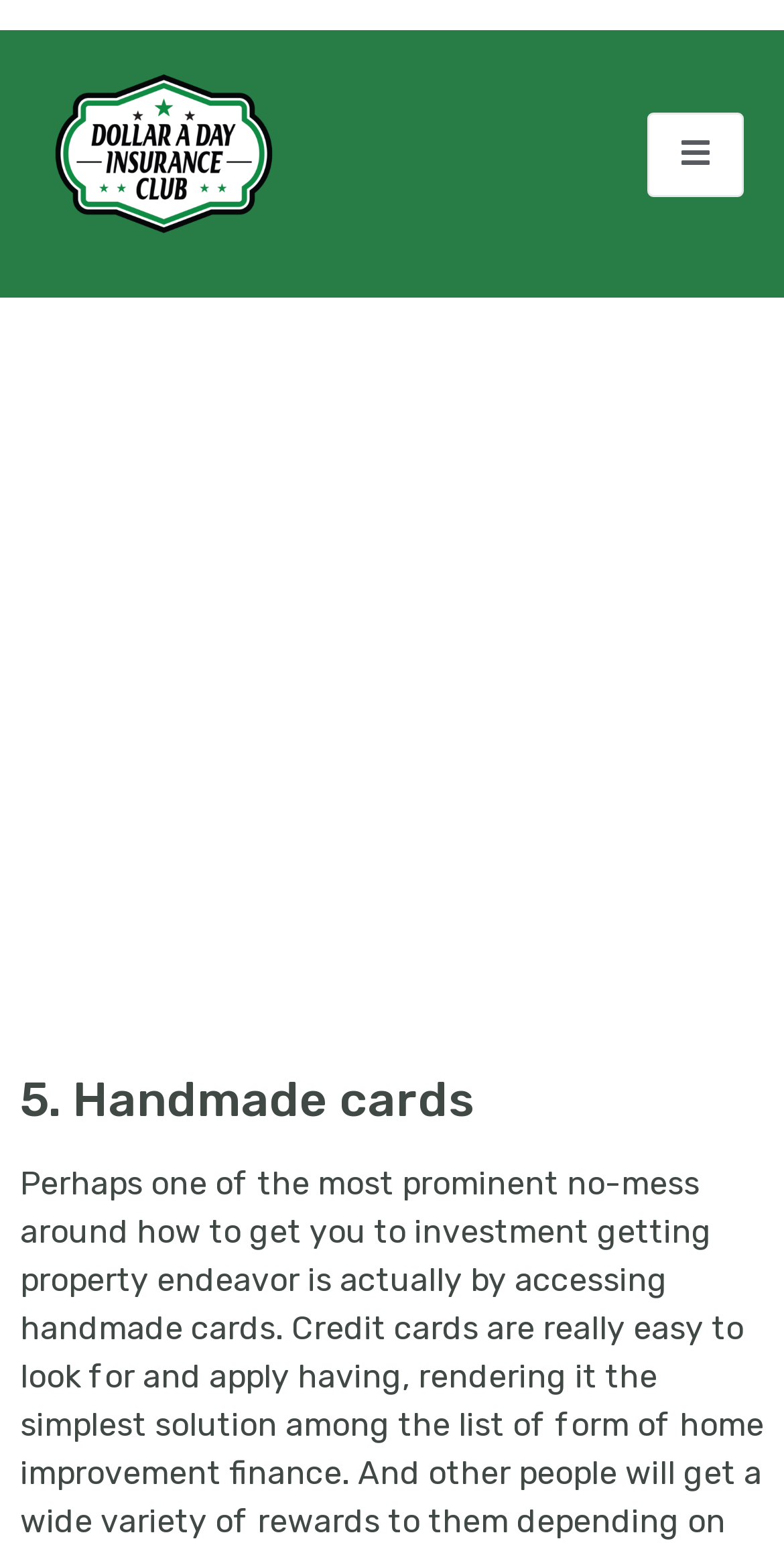Give a detailed overview of the webpage's appearance and contents.

The webpage appears to be a blog or article page with a mix of Italian and English text. At the top, there is a heading that reads "dos. Family Collateral Personal line of credit (HELOC)" which is also the title of the webpage. Below this heading, there is a paragraph of Italian text that describes a technical challenge related to hosting a unique barrel and the functions of a chronograph. 

To the right of this paragraph, there is a link labeled "replica orologi italia". Below this link, there is another paragraph of Italian text that discusses the mechanism of an automatic winding system and a flying tourbillon within a 32mm diameter, creating a visually appealing and modern design.

On the top-right corner of the page, there is a button labeled "open-menu". Above this button, there is a header section that spans almost the entire width of the page. Within this header section, there are two headings: the first one is the same as the title of the webpage, and the second one reads "5. Handmade cards". 

There are a total of 2 links and 2 headings on the page. The layout of the page is organized, with elements positioned in a logical and easy-to-follow manner.